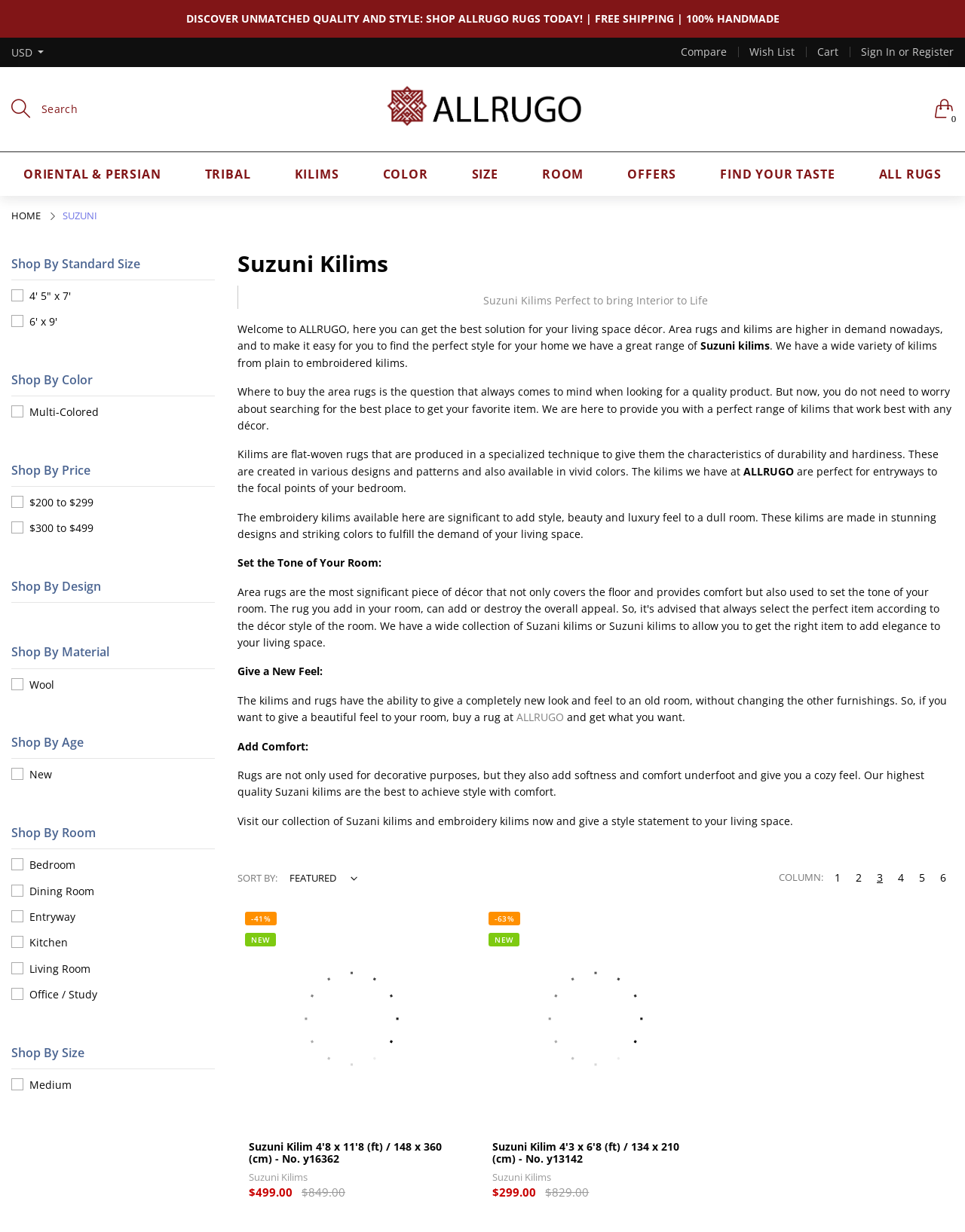What is the size of the Suzuni Kilim mentioned on the webpage?
Respond to the question with a single word or phrase according to the image.

4'8 x 11'8 (ft) / 148 x 360 (cm)